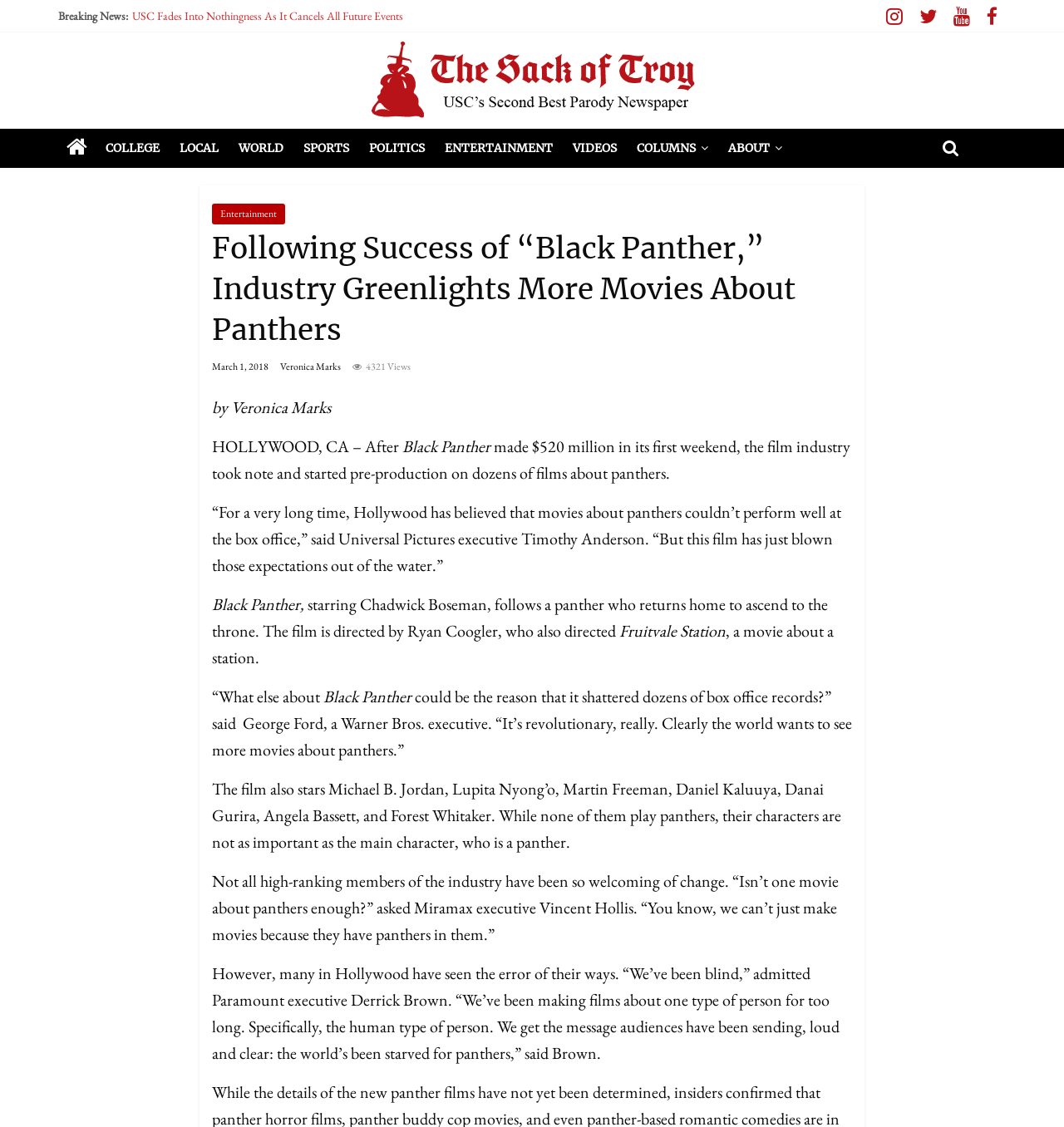Please identify the bounding box coordinates of the area that needs to be clicked to fulfill the following instruction: "Click on the 'The Sack of Troy' link."

[0.0, 0.028, 1.0, 0.114]